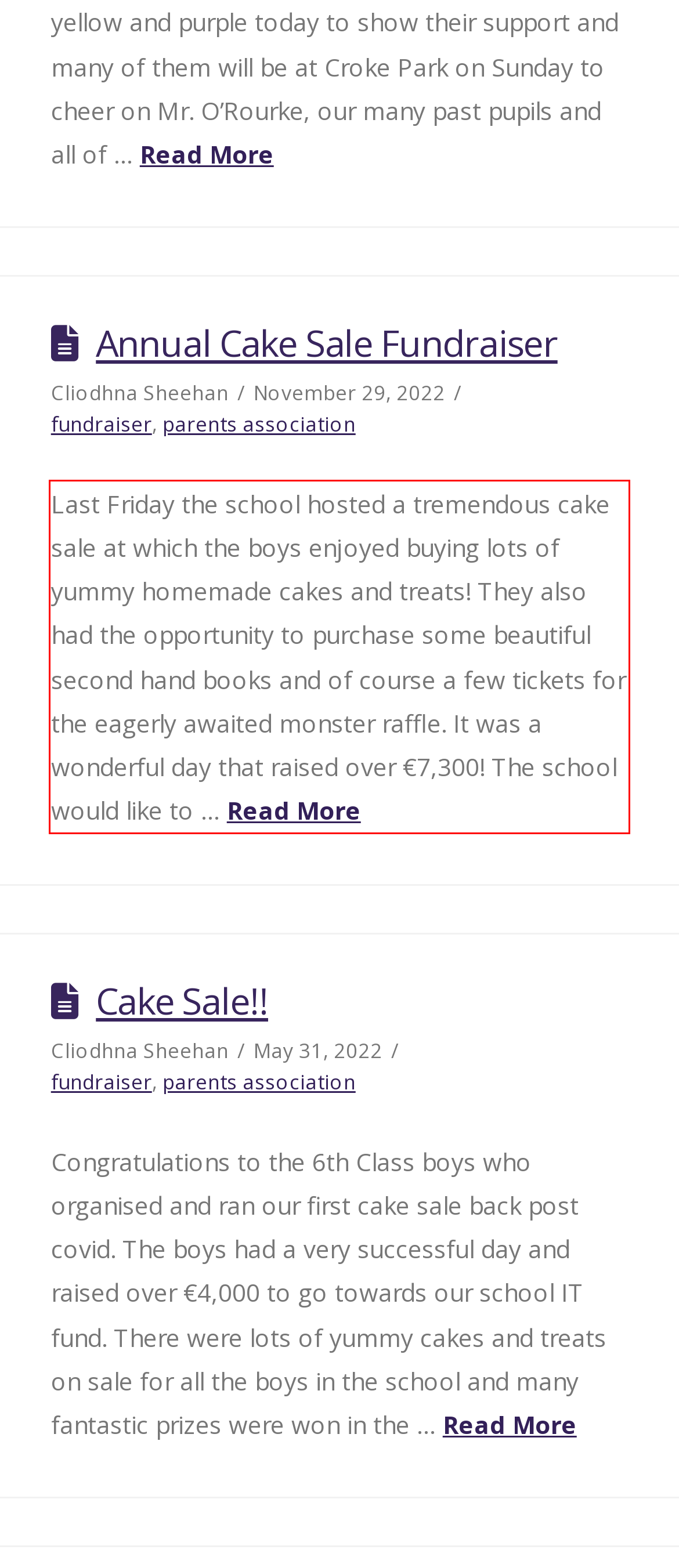Within the screenshot of the webpage, there is a red rectangle. Please recognize and generate the text content inside this red bounding box.

Last Friday the school hosted a tremendous cake sale at which the boys enjoyed buying lots of yummy homemade cakes and treats! They also had the opportunity to purchase some beautiful second hand books and of course a few tickets for the eagerly awaited monster raffle. It was a wonderful day that raised over €7,300! The school would like to … Read More